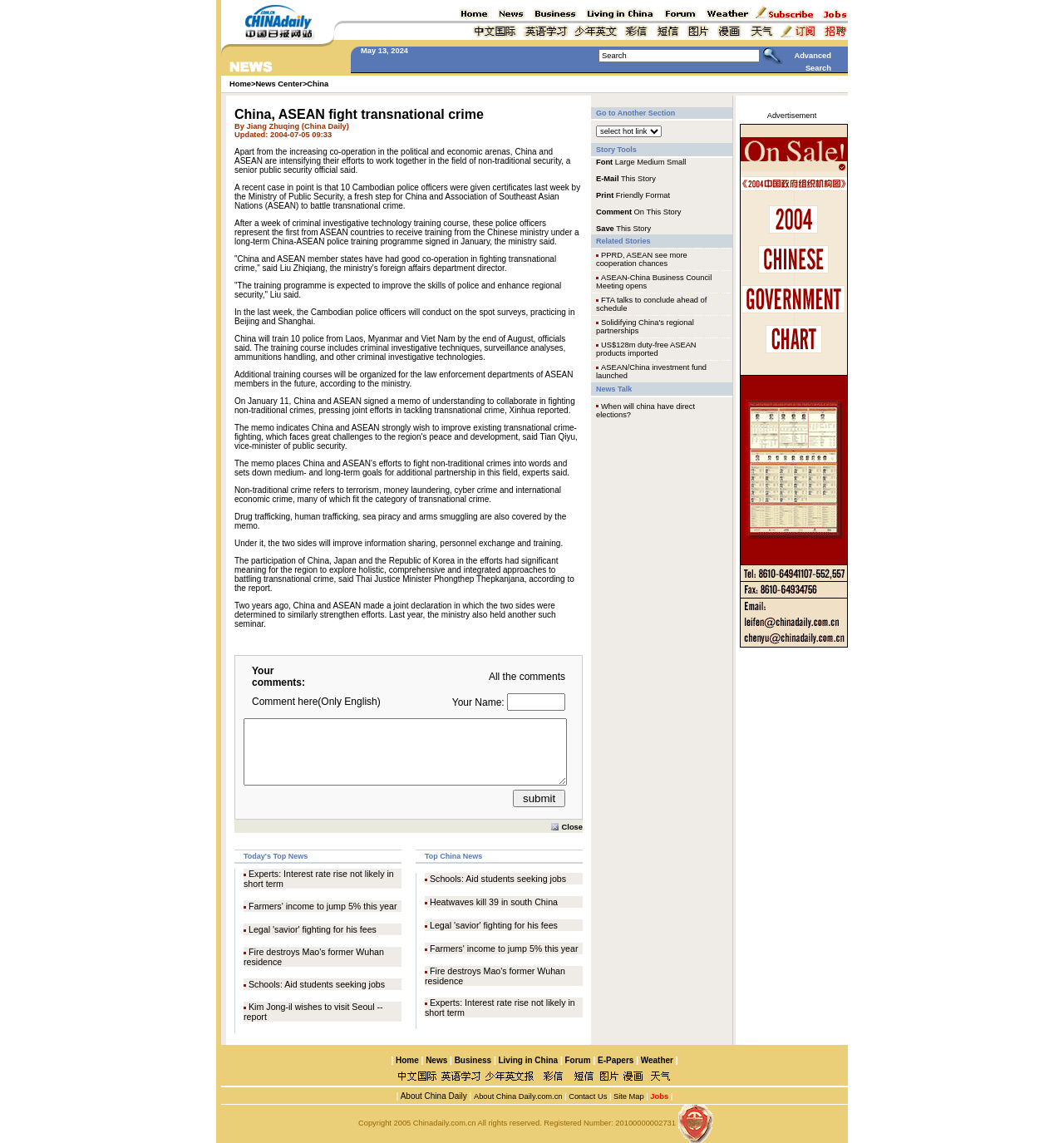What is the topic of the news article?
Respond with a short answer, either a single word or a phrase, based on the image.

China, ASEAN fight transnational crime